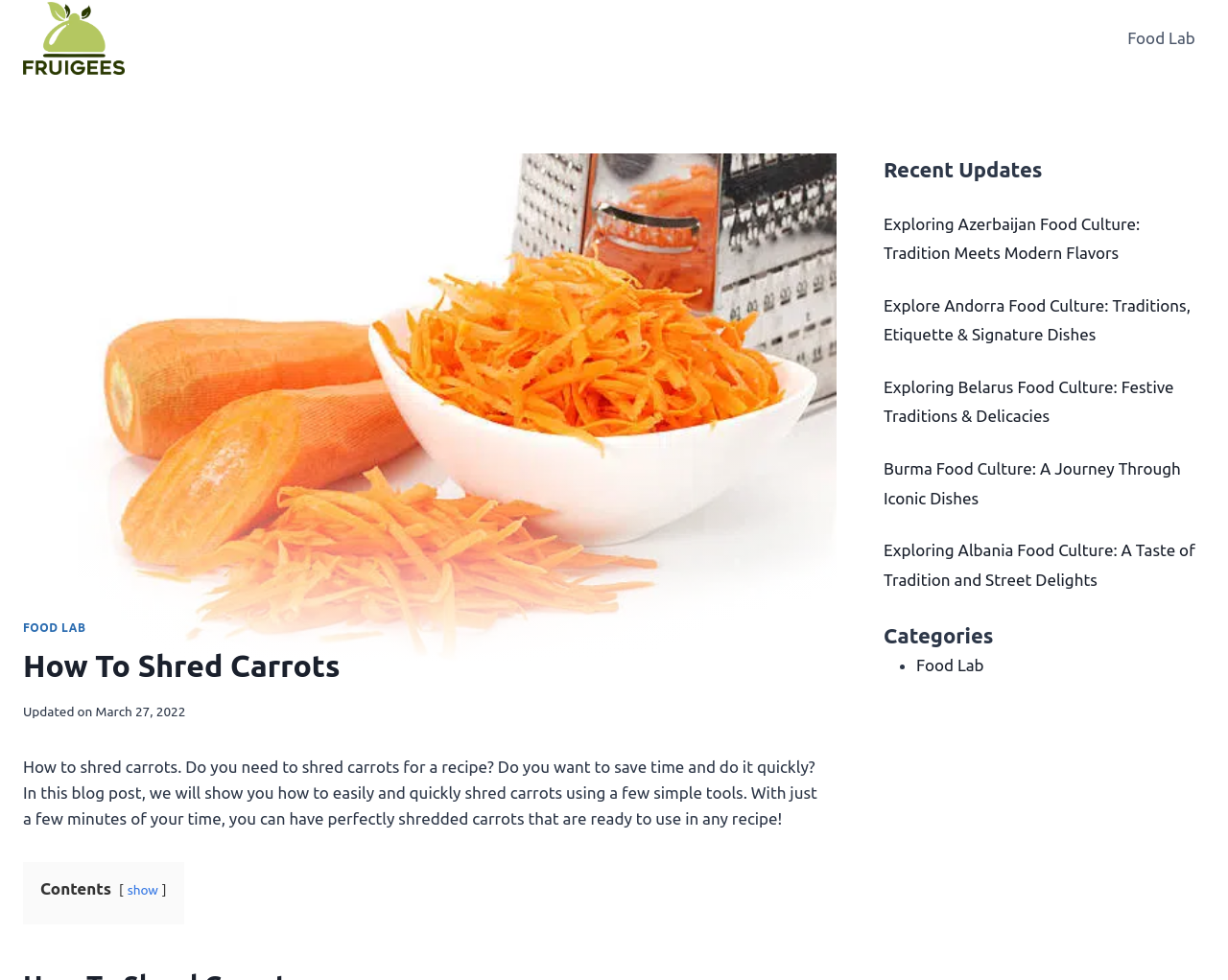Construct a comprehensive description capturing every detail on the webpage.

This webpage is about shredding carrots, with a focus on providing a guide on how to do it easily and quickly. At the top left corner, there is a logo of "Fruigees" with a link to the website. Next to it, there is a navigation menu labeled "Primary Navigation" with a link to "Food Lab".

Below the navigation menu, there is a large image related to shredding carrots, taking up most of the top section of the page. Above the image, there is a header section with a link to "FOOD LAB" and a heading that reads "How To Shred Carrots". The header section also includes the updated date of the article, "March 27, 2022".

Below the image, there is a brief introduction to the article, explaining that it will show the reader how to shred carrots quickly and easily using simple tools. The introduction is followed by a table of contents labeled "Contents" with a link to "show".

On the right side of the page, there is a section labeled "Recent Updates" with five links to recent articles about exploring food cultures from different countries, including Azerbaijan, Andorra, Belarus, Burma, and Albania. Below this section, there is a categories section with a link to "Food Lab".

Overall, the webpage is focused on providing a guide on shredding carrots, with additional resources and links to other related articles on the side.